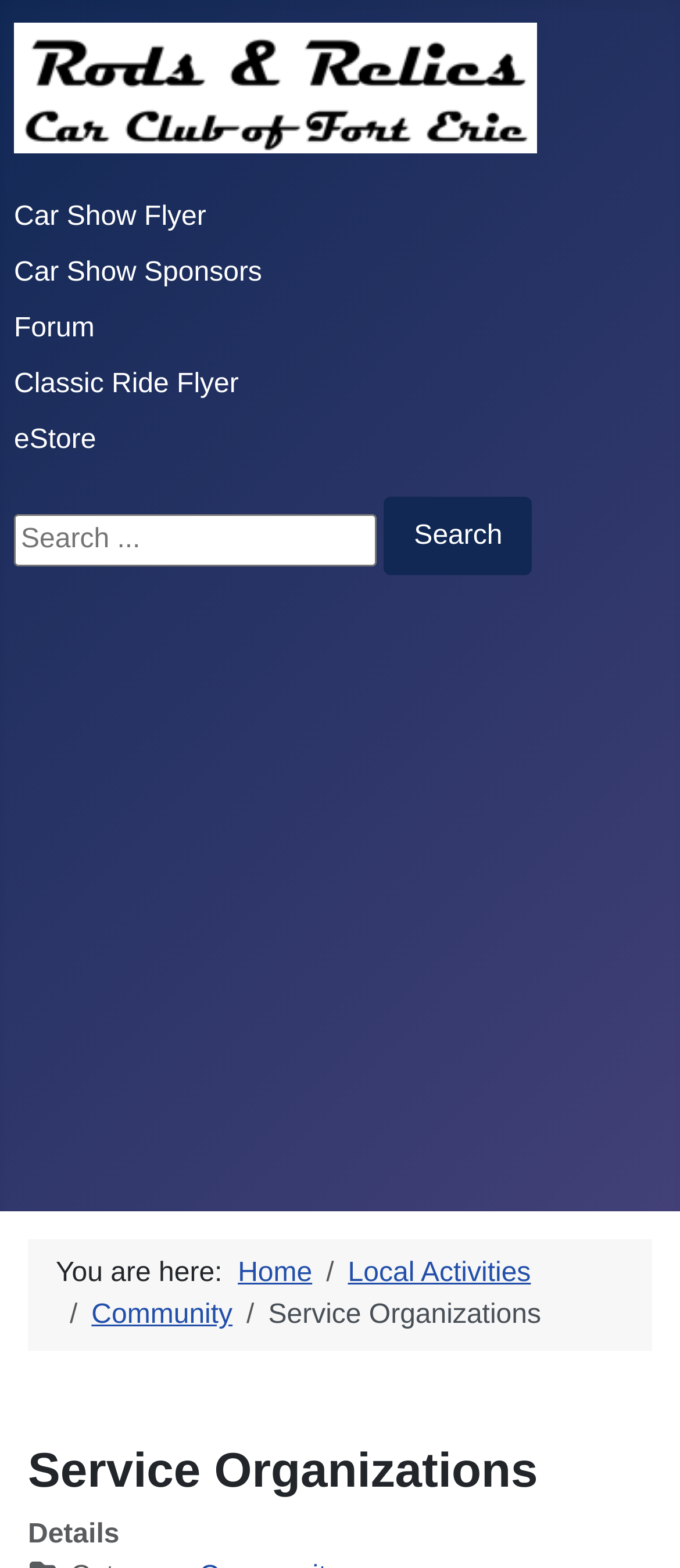What is the name of the organization?
Please use the image to provide an in-depth answer to the question.

The name of the organization can be found in the top-left corner of the webpage, where it is written as 'Rods & Relics' in a link and an image.